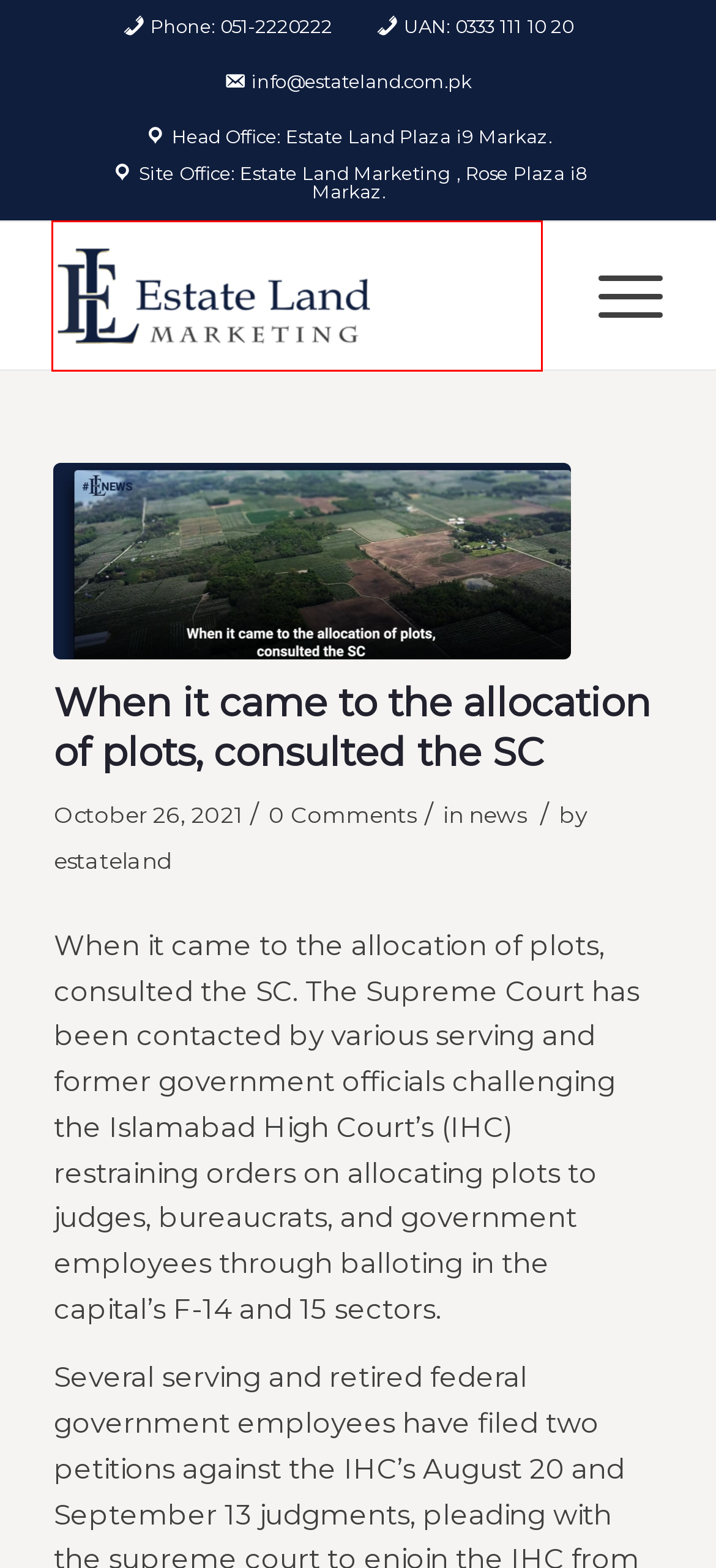You are looking at a screenshot of a webpage with a red bounding box around an element. Determine the best matching webpage description for the new webpage resulting from clicking the element in the red bounding box. Here are the descriptions:
A. Park View City Lahore | Payment Plan 2024 | Location Map | Lda
B. Capital Smart City Islamabad | Payment Plan 2024 | Location Map | NOC
C. estateland, Author at Estate Land Marketing
D. Estate Land Marketing - Leading Real Estate Company in Pakistan
E. news - Estate Land Marketing
F. Blue World City Won the Asia Pacific Property Awards 2024
G. Lahore Smart City | Payment Plan 2024 | Location Map | NOC
H. Nova City Islamabad | Payment Plan 2024 | NOC | Location Map

D